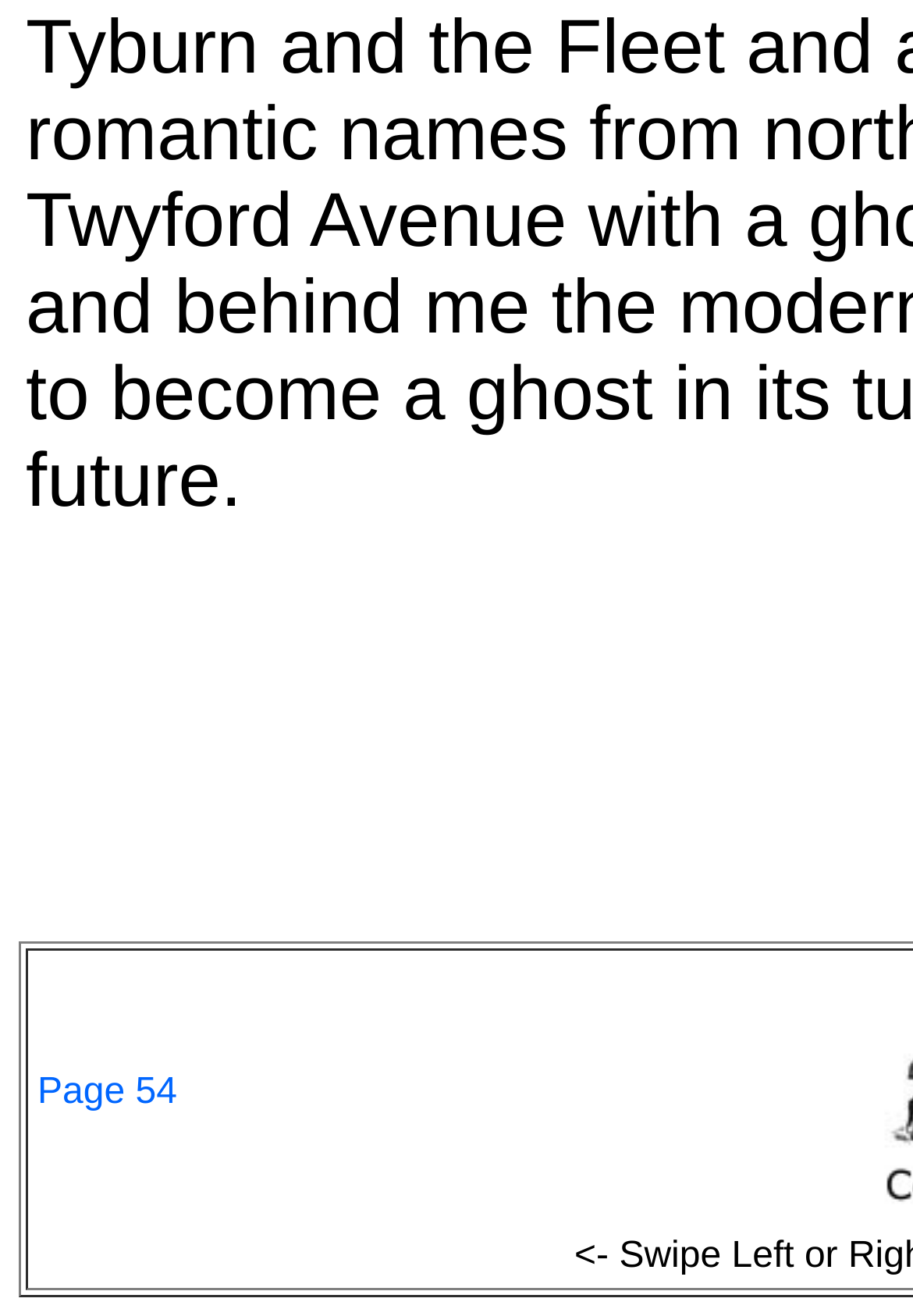Provide the bounding box coordinates for the UI element described in this sentence: "Page 54". The coordinates should be four float values between 0 and 1, i.e., [left, top, right, bottom].

[0.041, 0.815, 0.194, 0.845]